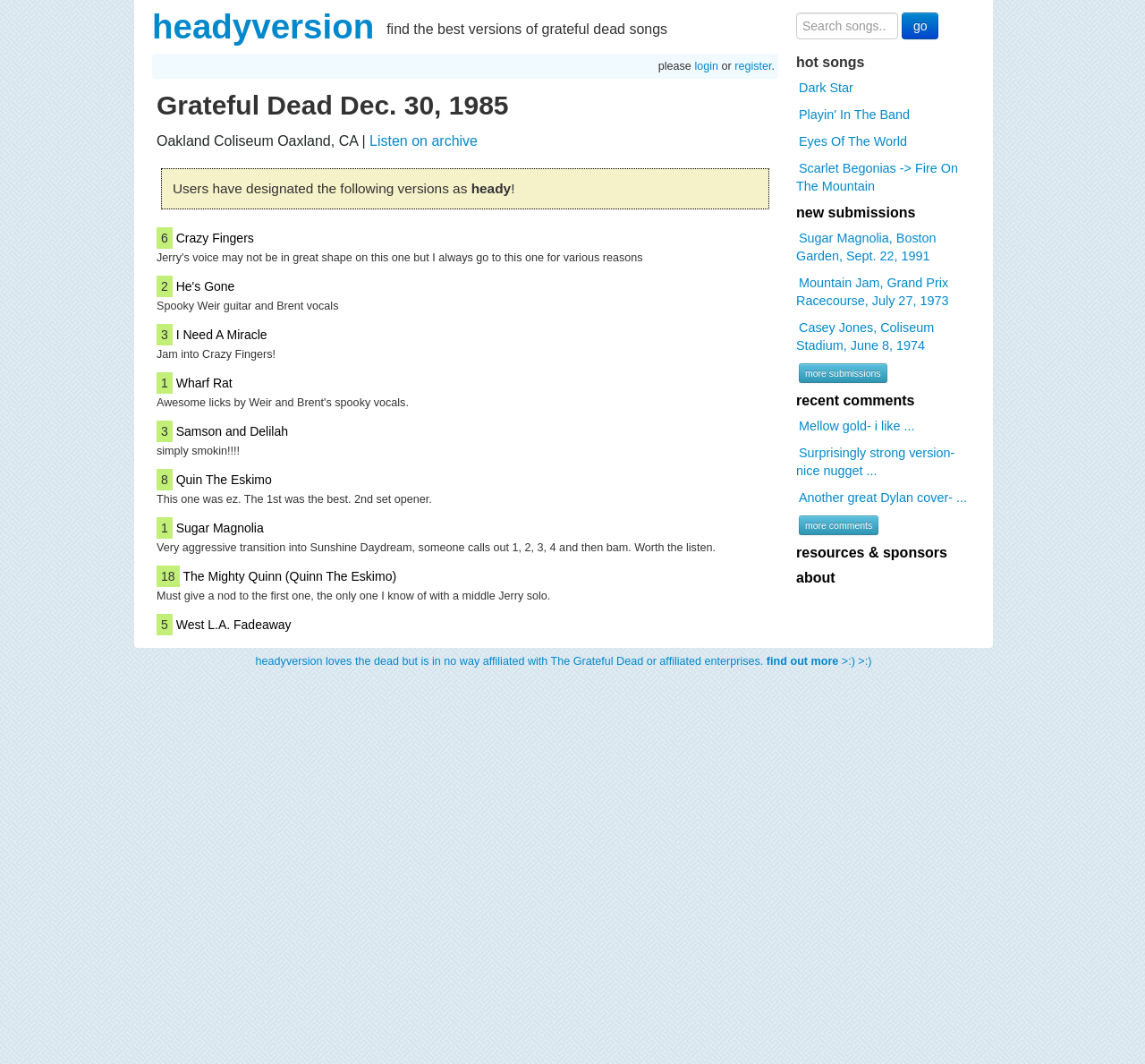Specify the bounding box coordinates of the area that needs to be clicked to achieve the following instruction: "Login to the website".

[0.607, 0.056, 0.627, 0.068]